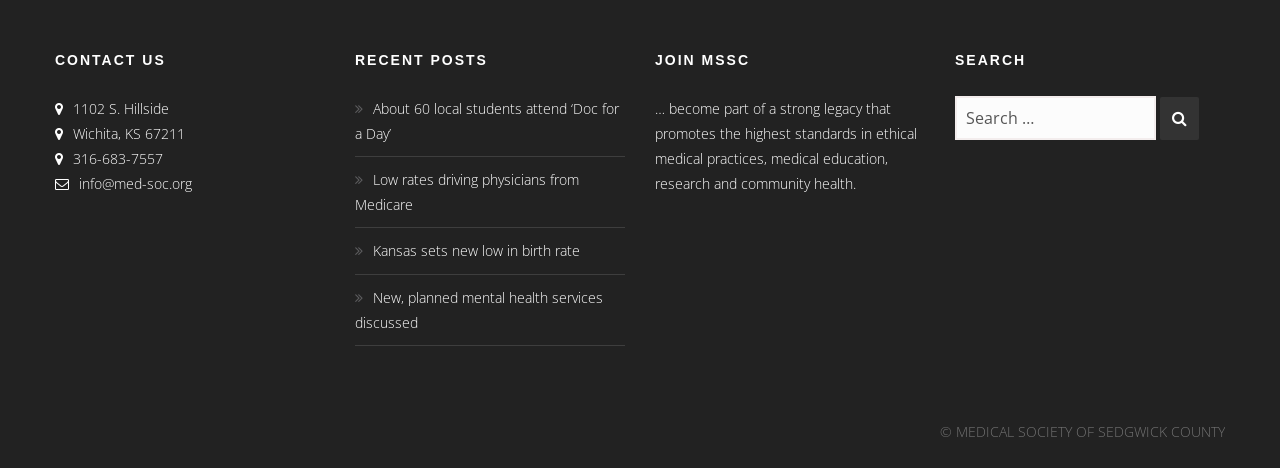What is the purpose of the 'JOIN MSSC' section?
Please ensure your answer is as detailed and informative as possible.

I read the text under the 'JOIN MSSC' heading, which describes the purpose of joining MSSC as becoming part of a strong legacy that promotes high standards in medical practices, education, research, and community health.